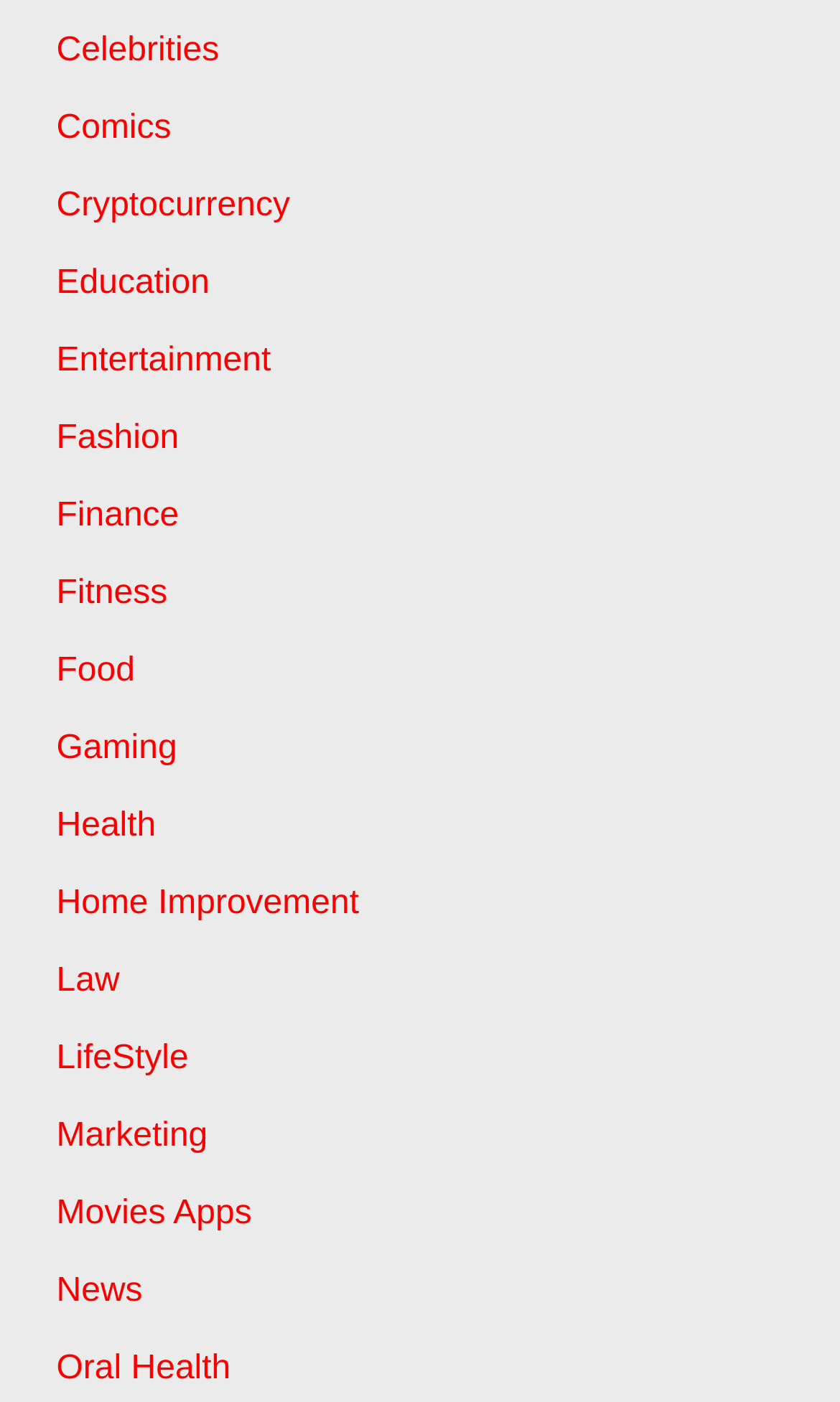Please specify the bounding box coordinates of the clickable region necessary for completing the following instruction: "Explore Fitness". The coordinates must consist of four float numbers between 0 and 1, i.e., [left, top, right, bottom].

[0.067, 0.41, 0.199, 0.436]